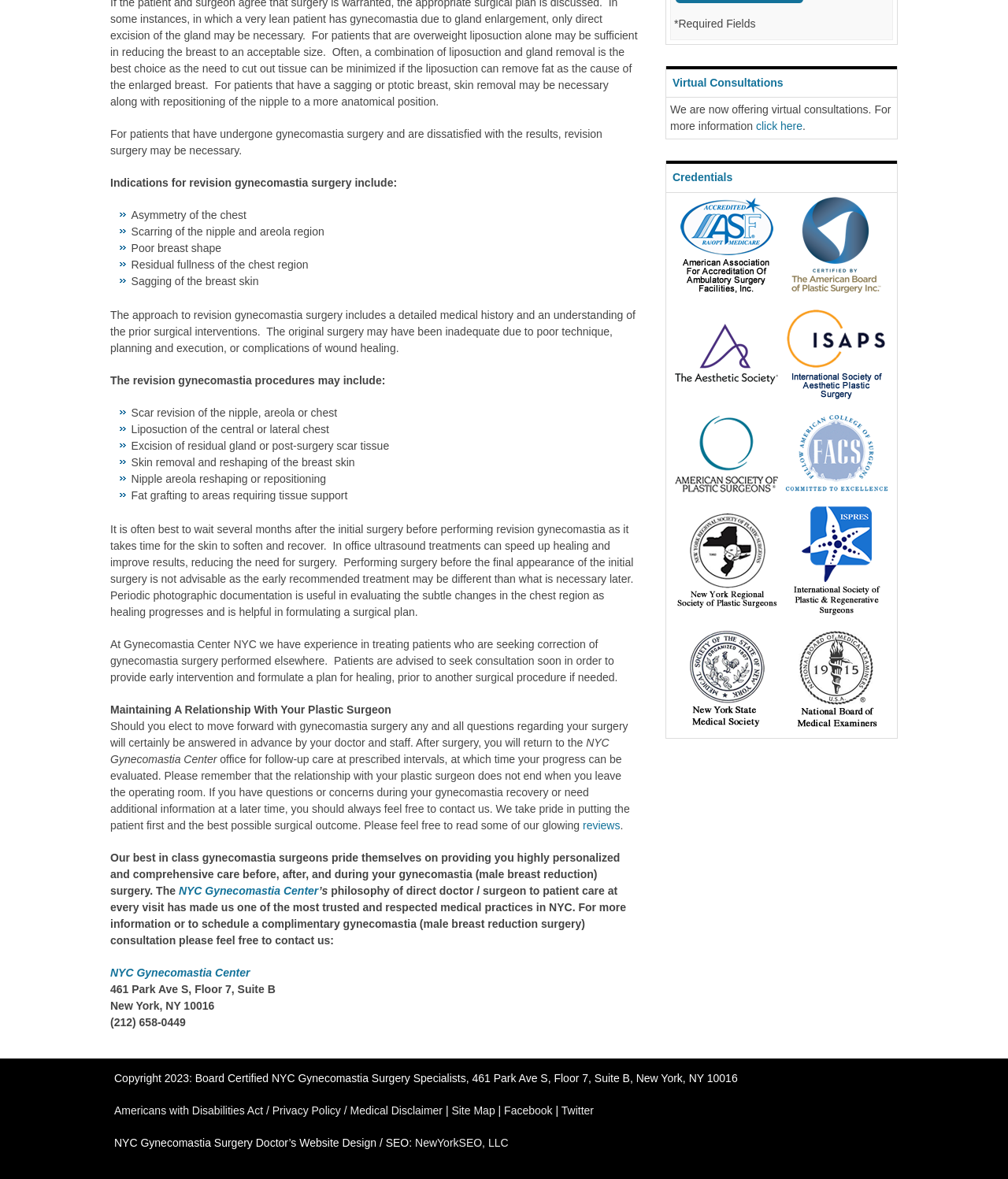Provide the bounding box coordinates in the format (top-left x, top-left y, bottom-right x, bottom-right y). All values are floating point numbers between 0 and 1. Determine the bounding box coordinate of the UI element described as: reviews

[0.578, 0.694, 0.615, 0.705]